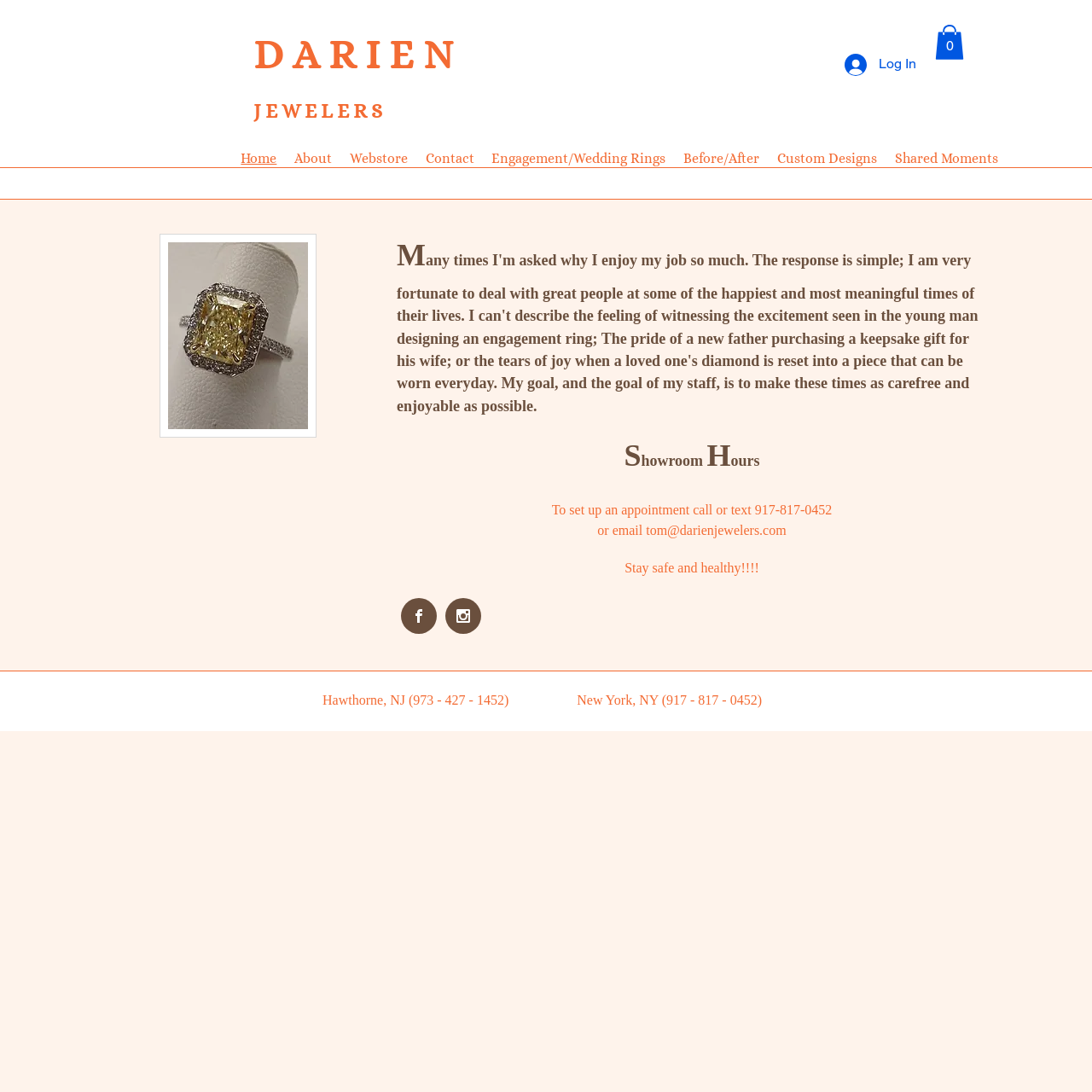Can you find and provide the title of the webpage?

D A R I E N 